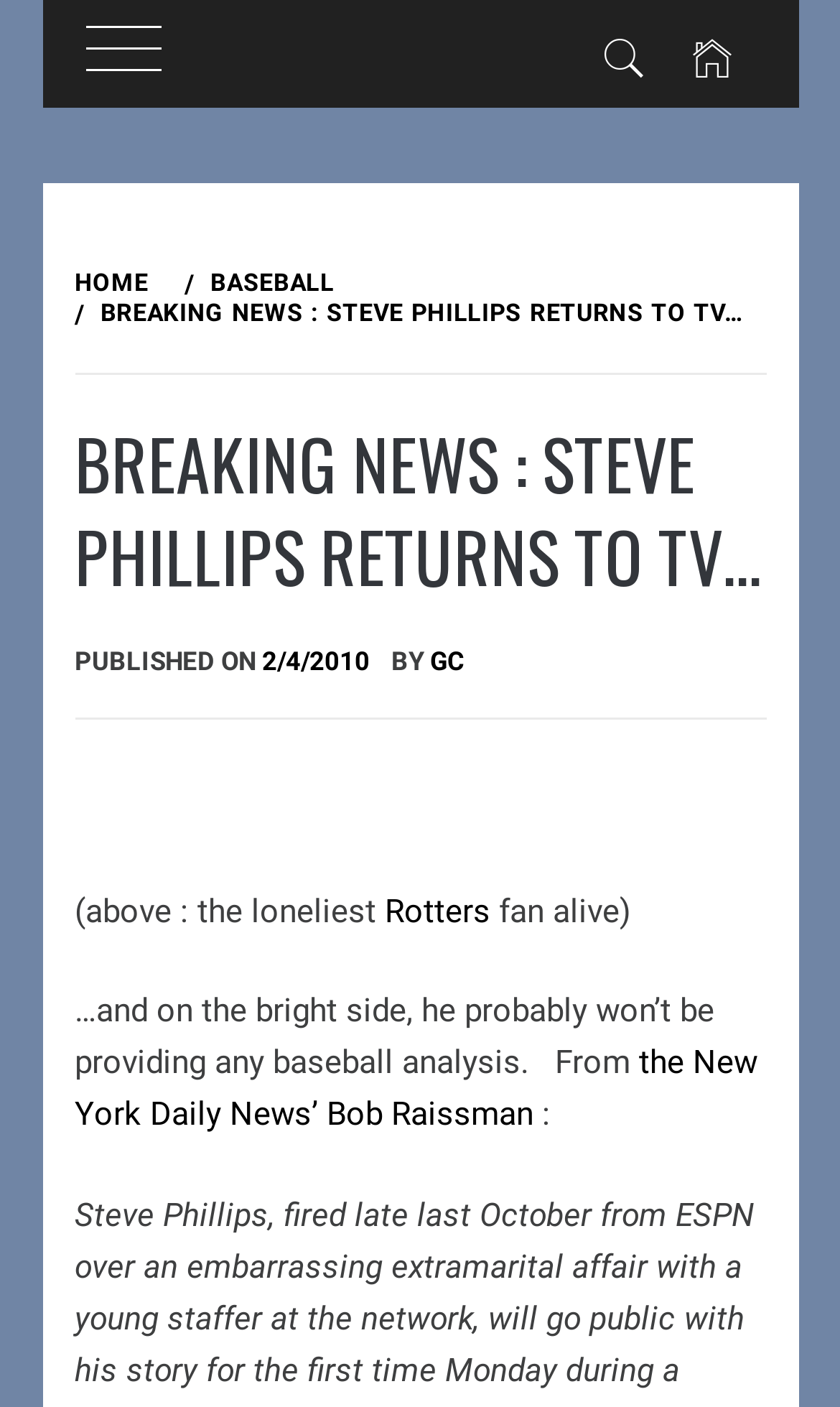Who is the author of the article?
Provide a thorough and detailed answer to the question.

I found the author of the article by looking at the link element with the text 'GC' which is located next to the 'BY' static text.